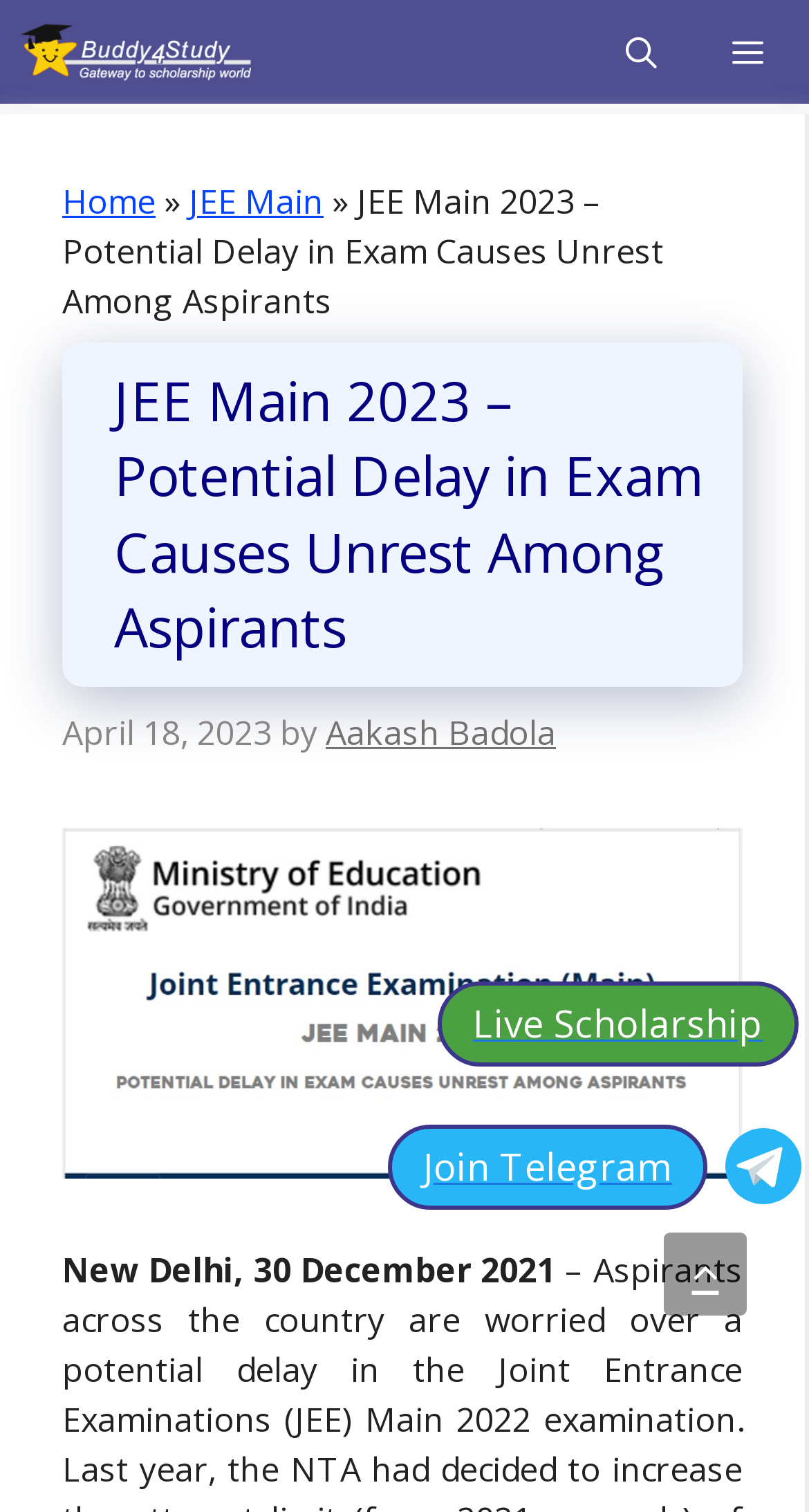Your task is to extract the text of the main heading from the webpage.

JEE Main 2023 – Potential Delay in Exam Causes Unrest Among Aspirants